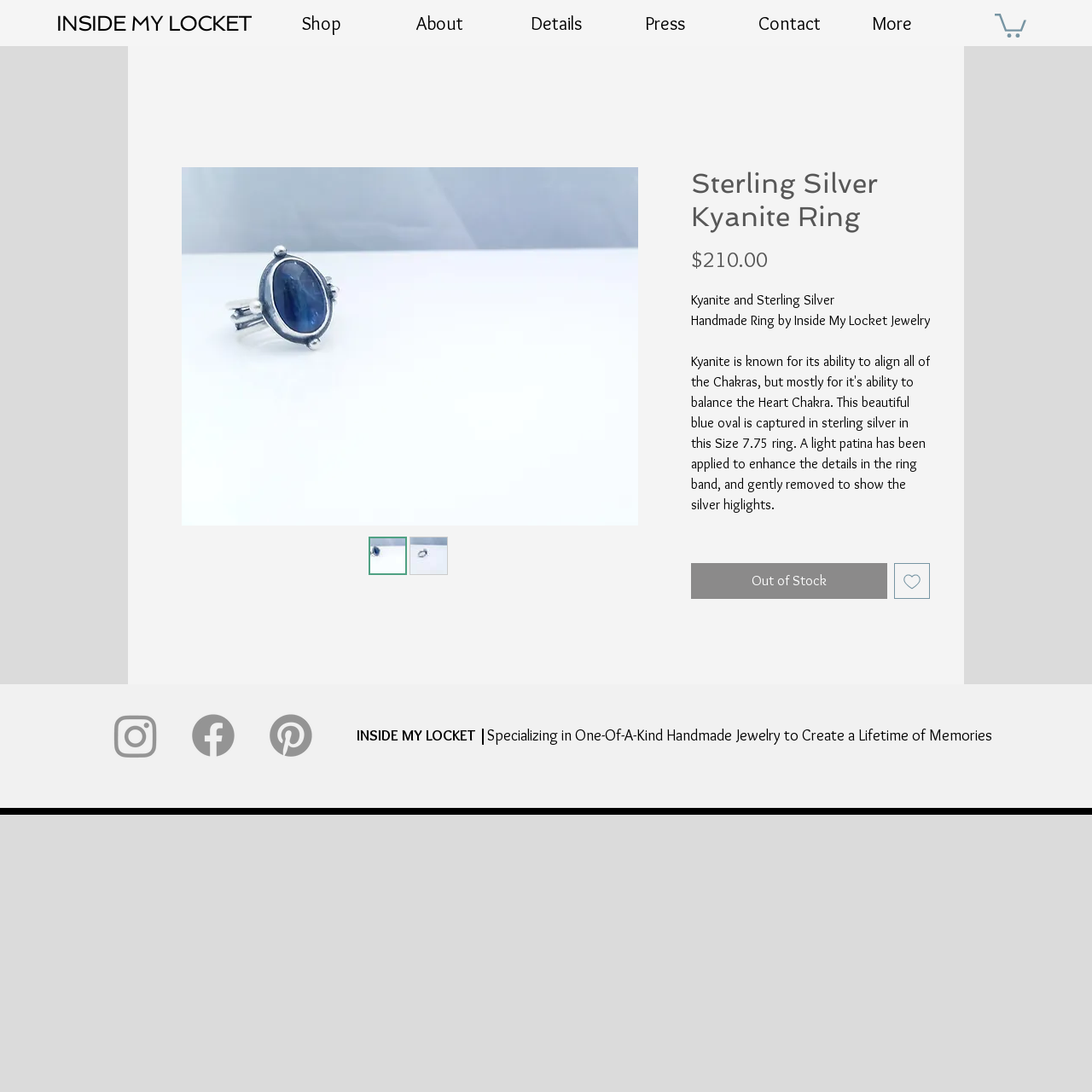Provide a thorough description of the webpage's content and layout.

This webpage is about a handmade jewelry store, Inside My Locket. At the top, there is a heading "INSIDE MY LOCKET" with a link to the homepage. Next to it, there is a navigation menu with links to "Shop", "About", "Details", "Press", "Contact", and "More". On the top right, there is a button with an image, but its purpose is unclear.

The main content of the page is an article about a specific product, a Sterling Silver Kyanite Ring. The article features a large image of the ring at the top, followed by a series of thumbnails of the ring. Below the images, there is a heading with the product name, and a price tag of $210.00. The product description is "Kyanite and Sterling Silver Handmade Ring by Inside My Locket Jewelry".

Below the product description, there are two buttons: "Out of Stock" and "Add to Wishlist". The "Add to Wishlist" button has an image next to it.

At the bottom of the page, there is a social bar with links to the store's Instagram, Facebook, and Pinterest profiles, each with an accompanying image. Below the social bar, there is a footer with a brief description of the store, stating that it specializes in one-of-a-kind handmade jewelry to create a lifetime of memories.